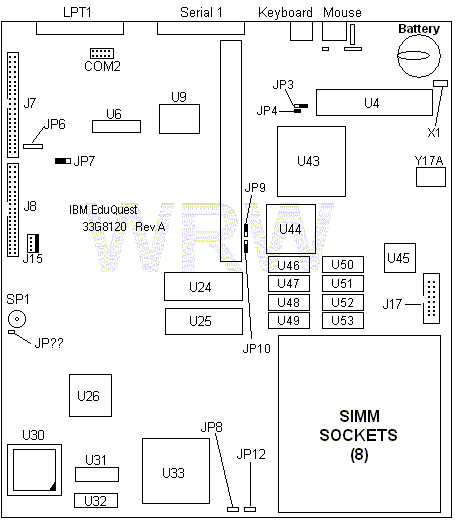Offer a detailed explanation of what is depicted in the image.

This image displays the schematic layout of the IBM 7386 planar board, designed specifically for the Model 25 PS/2 computers. The diagram includes various components and connectors essential for the board's functionality. Key elements depicted include the SIMM sockets, indicated at the bottom right, which accommodate memory upgrades. Multiple jumpers (JP) and slots—such as JP3, JP4, JP6, and JP9—are labeled, providing information on the board's configuration options. 

Additional components highlighted in the layout include connectors for serial and parallel ports (LPT1, Serial 1), as well as slots for peripheral devices like hard disks (J15) and floppy drives (J8). The diagram also notes the BIOS chips and critical sockets for enhanced processing capabilities. The reference to "IBM EduQuest" signifies its targeted educational application, underscoring its role in enhancing the capabilities of the Model 25 computers. Each marked component is essential for specific functions, contributing to the overall performance and upgradeability of the system.